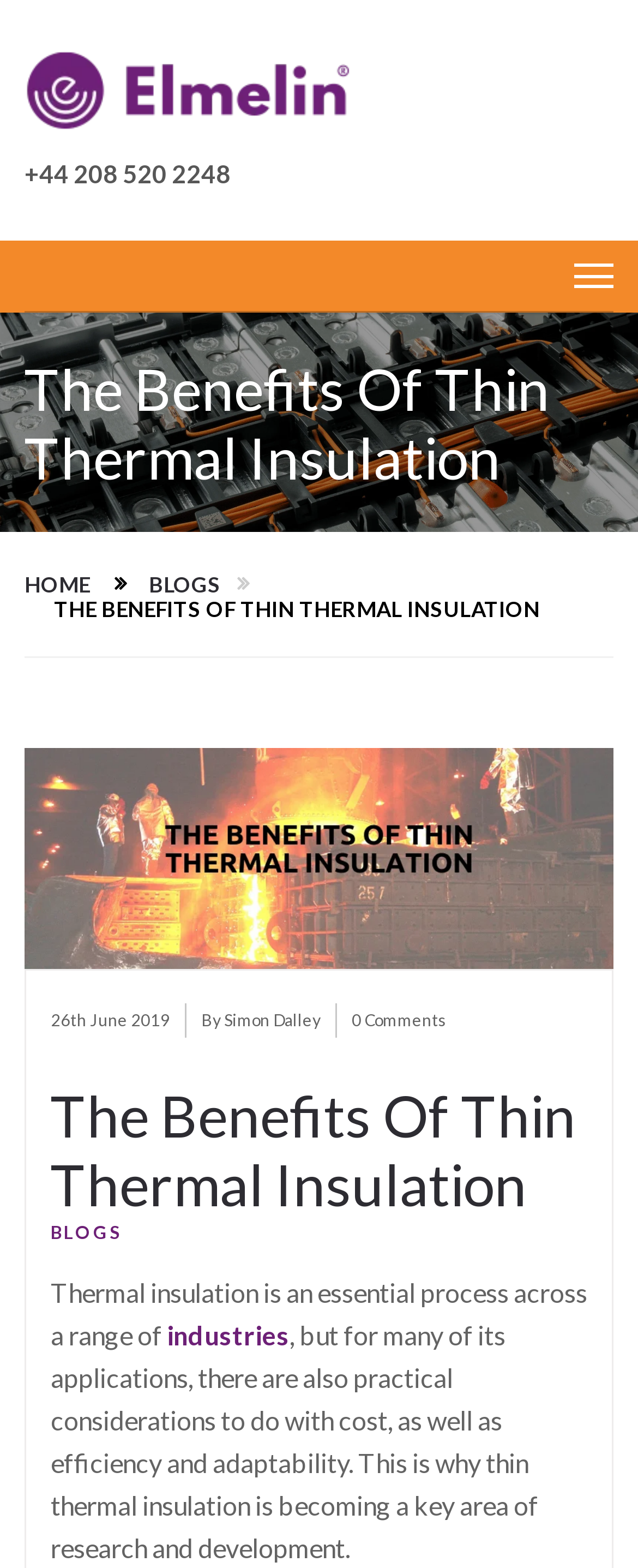Please determine the bounding box coordinates of the element to click in order to execute the following instruction: "Click the 'industries' link". The coordinates should be four float numbers between 0 and 1, specified as [left, top, right, bottom].

[0.262, 0.841, 0.454, 0.861]